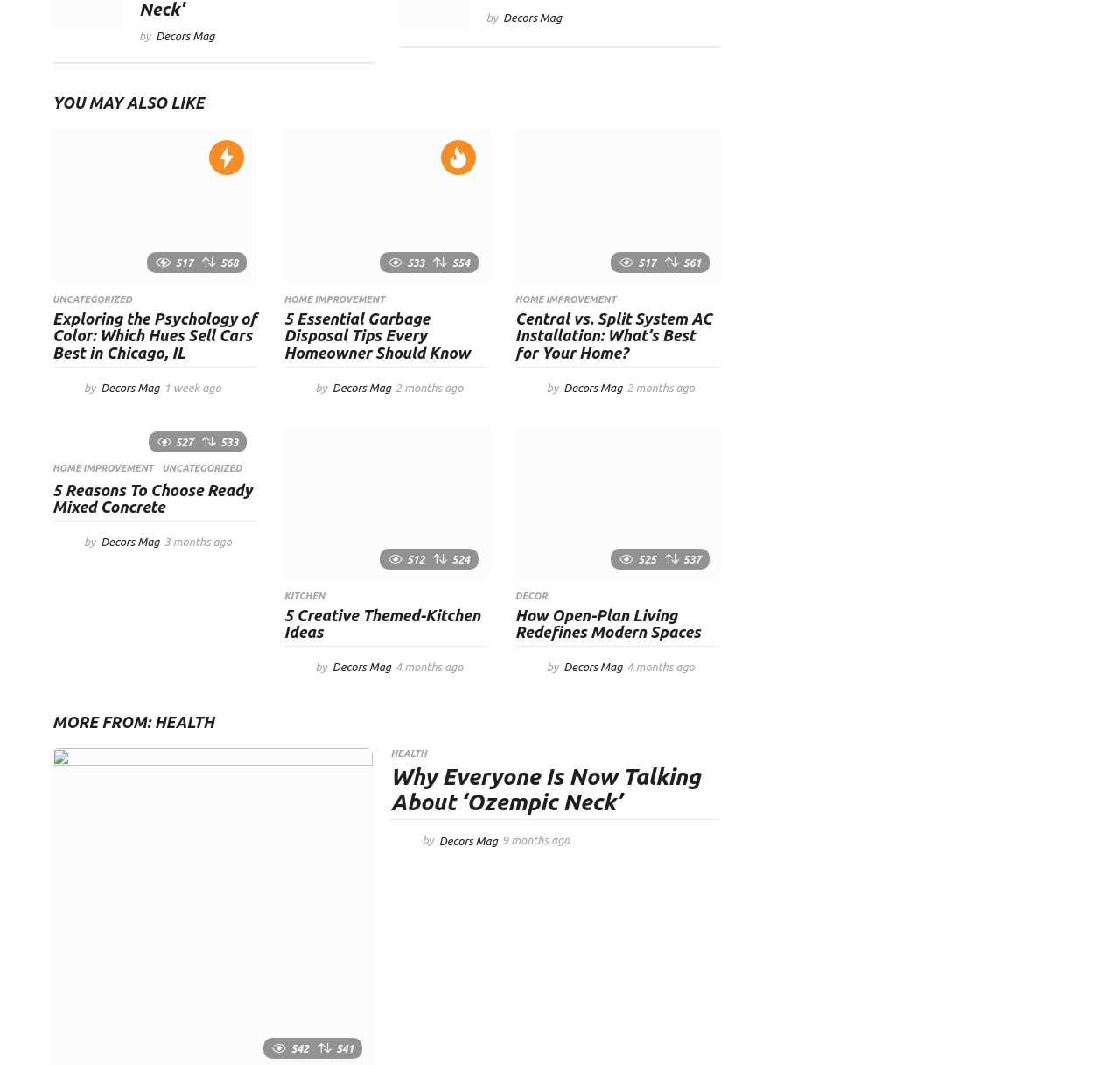Find the bounding box coordinates of the area that needs to be clicked in order to achieve the following instruction: "View the '5 Reasons To Choose Ready Mixed Concrete' article". The coordinates should be specified as four float numbers between 0 and 1, i.e., [left, top, right, bottom].

[0.047, 0.4, 0.23, 0.52]